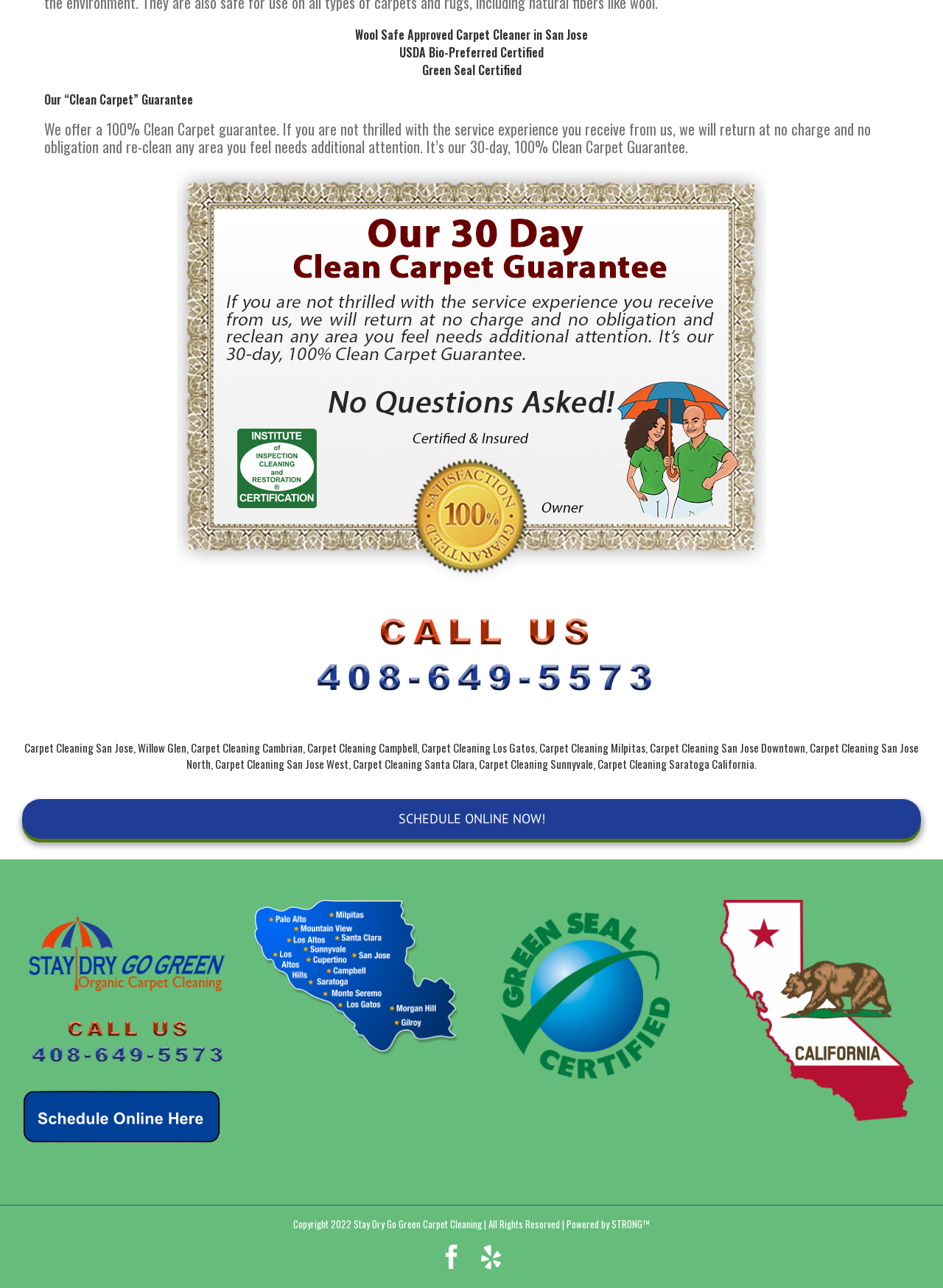Can you find the bounding box coordinates for the element that needs to be clicked to execute this instruction: "Read the '100% Clean Carpet guarantee' description"? The coordinates should be given as four float numbers between 0 and 1, i.e., [left, top, right, bottom].

[0.047, 0.091, 0.923, 0.122]